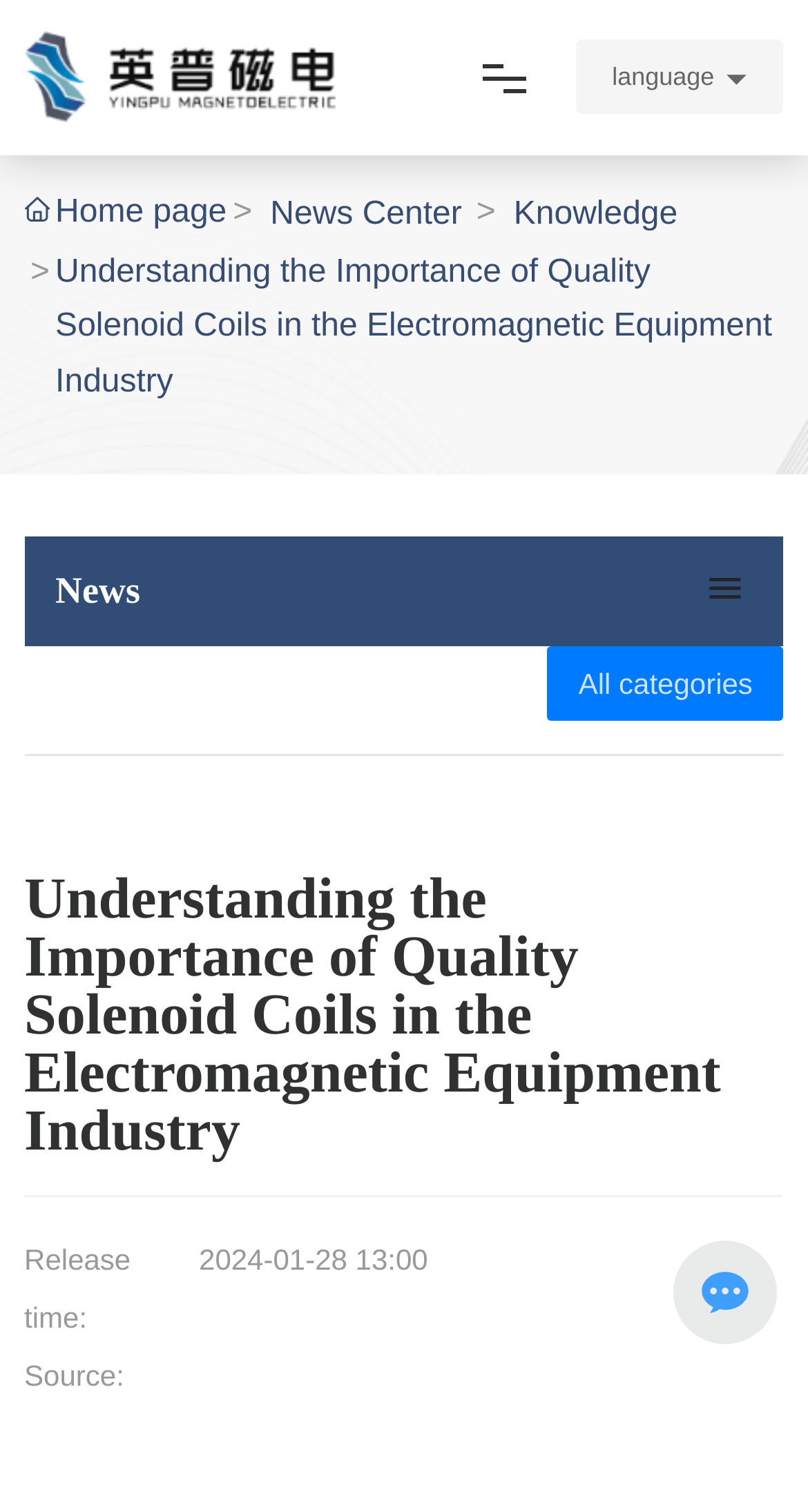Determine the bounding box coordinates of the section to be clicked to follow the instruction: "Click the 'Home' link". The coordinates should be given as four float numbers between 0 and 1, formatted as [left, top, right, bottom].

[0.038, 0.102, 0.962, 0.184]